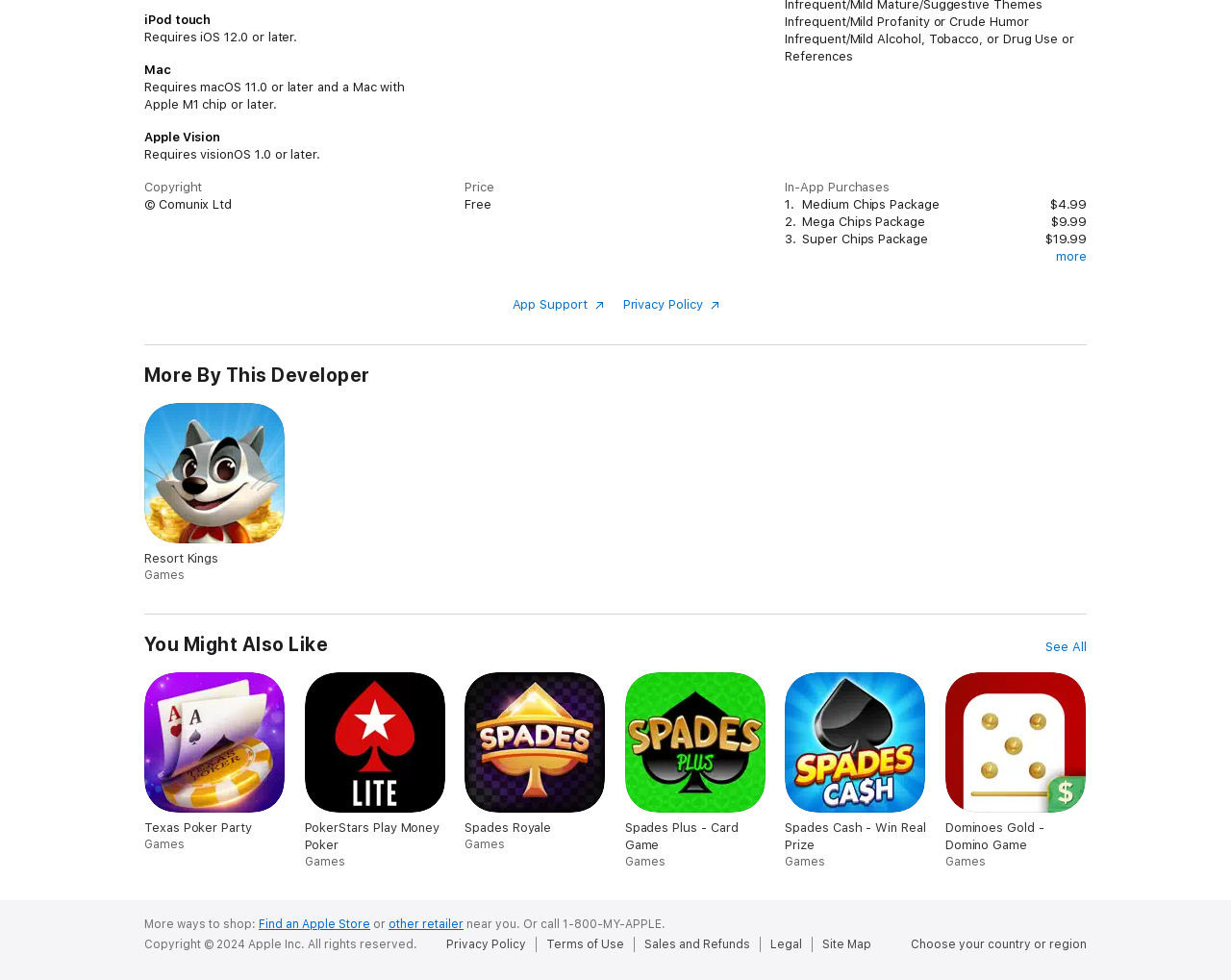Please identify the bounding box coordinates of the clickable region that I should interact with to perform the following instruction: "Get app support". The coordinates should be expressed as four float numbers between 0 and 1, i.e., [left, top, right, bottom].

[0.416, 0.303, 0.49, 0.317]